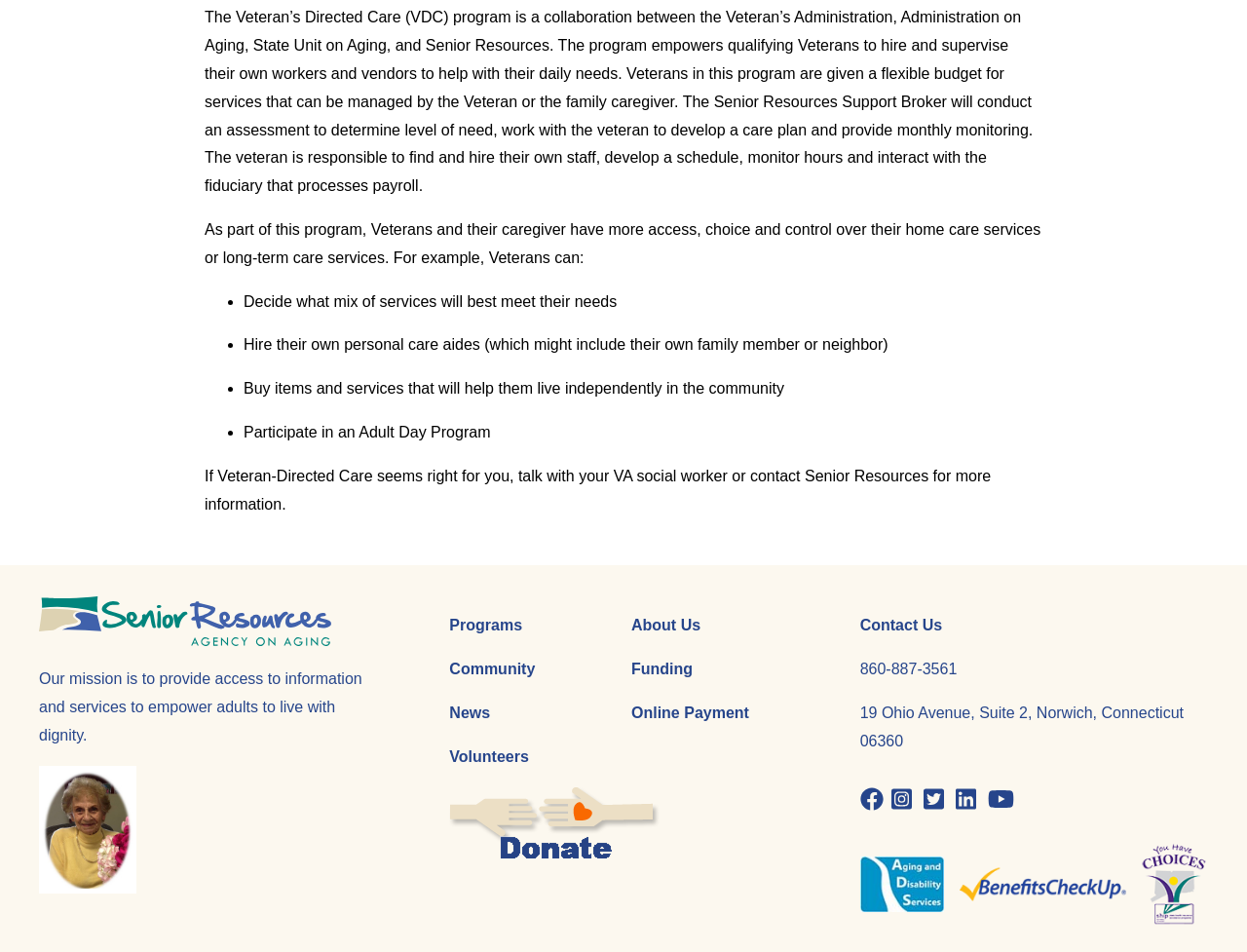Identify the bounding box for the described UI element: "News".

[0.36, 0.74, 0.393, 0.757]